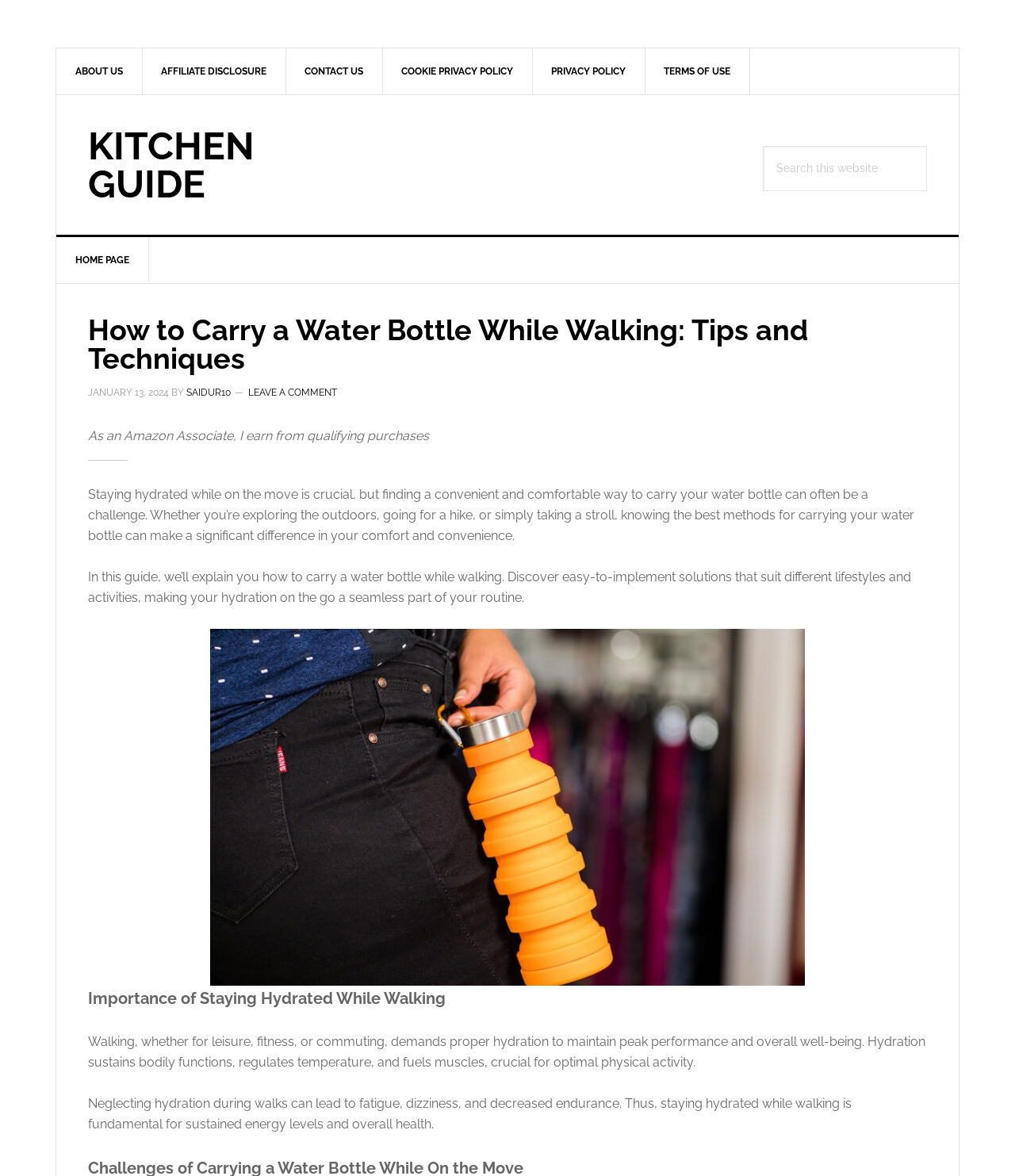Identify the bounding box coordinates of the element to click to follow this instruction: 'Click on LEAVE A COMMENT'. Ensure the coordinates are four float values between 0 and 1, provided as [left, top, right, bottom].

[0.245, 0.329, 0.332, 0.339]